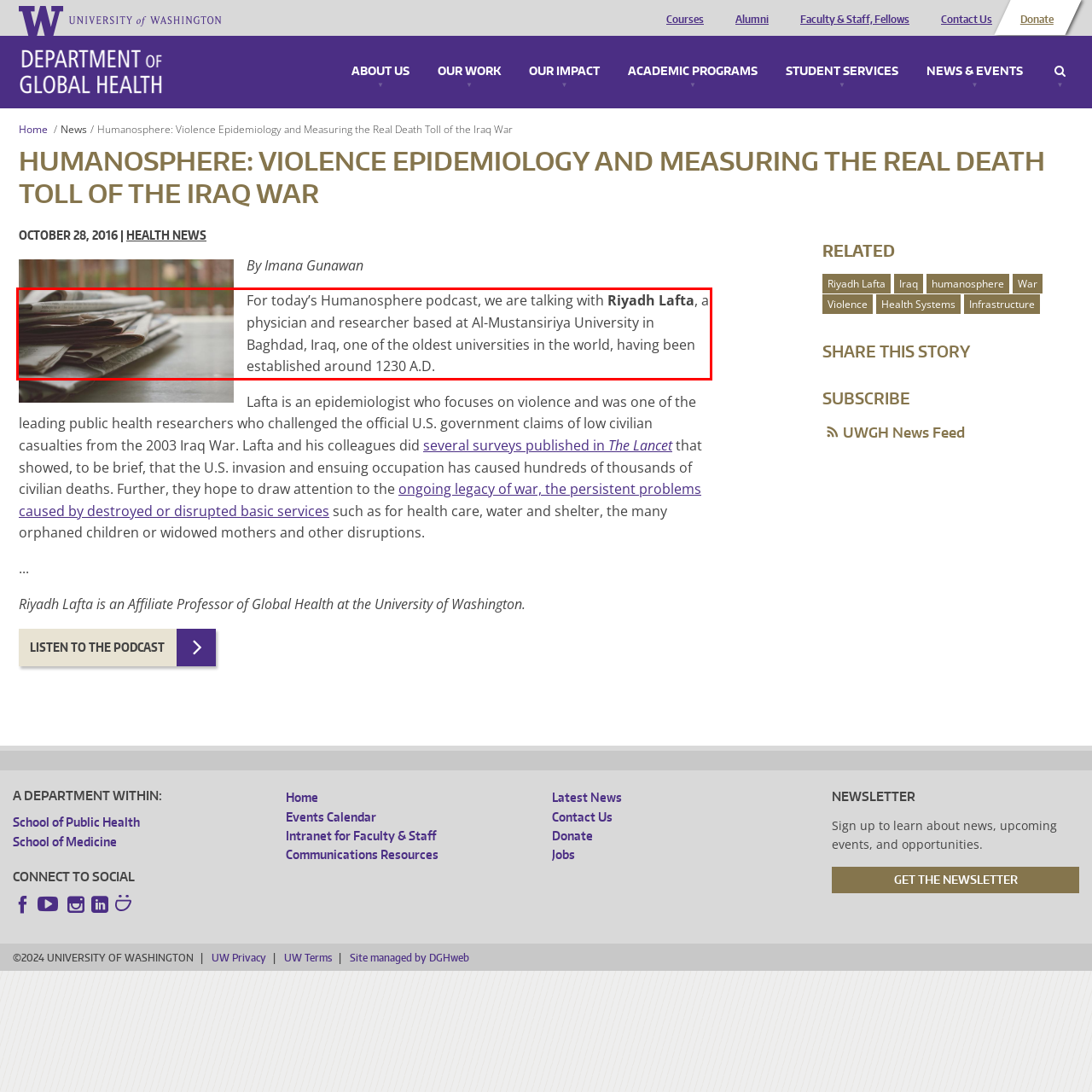You are provided with a screenshot of a webpage featuring a red rectangle bounding box. Extract the text content within this red bounding box using OCR.

For today’s Humanosphere podcast, we are talking with Riyadh Lafta, a physician and researcher based at Al-Mustansiriya University in Baghdad, Iraq, one of the oldest universities in the world, having been established around 1230 A.D.